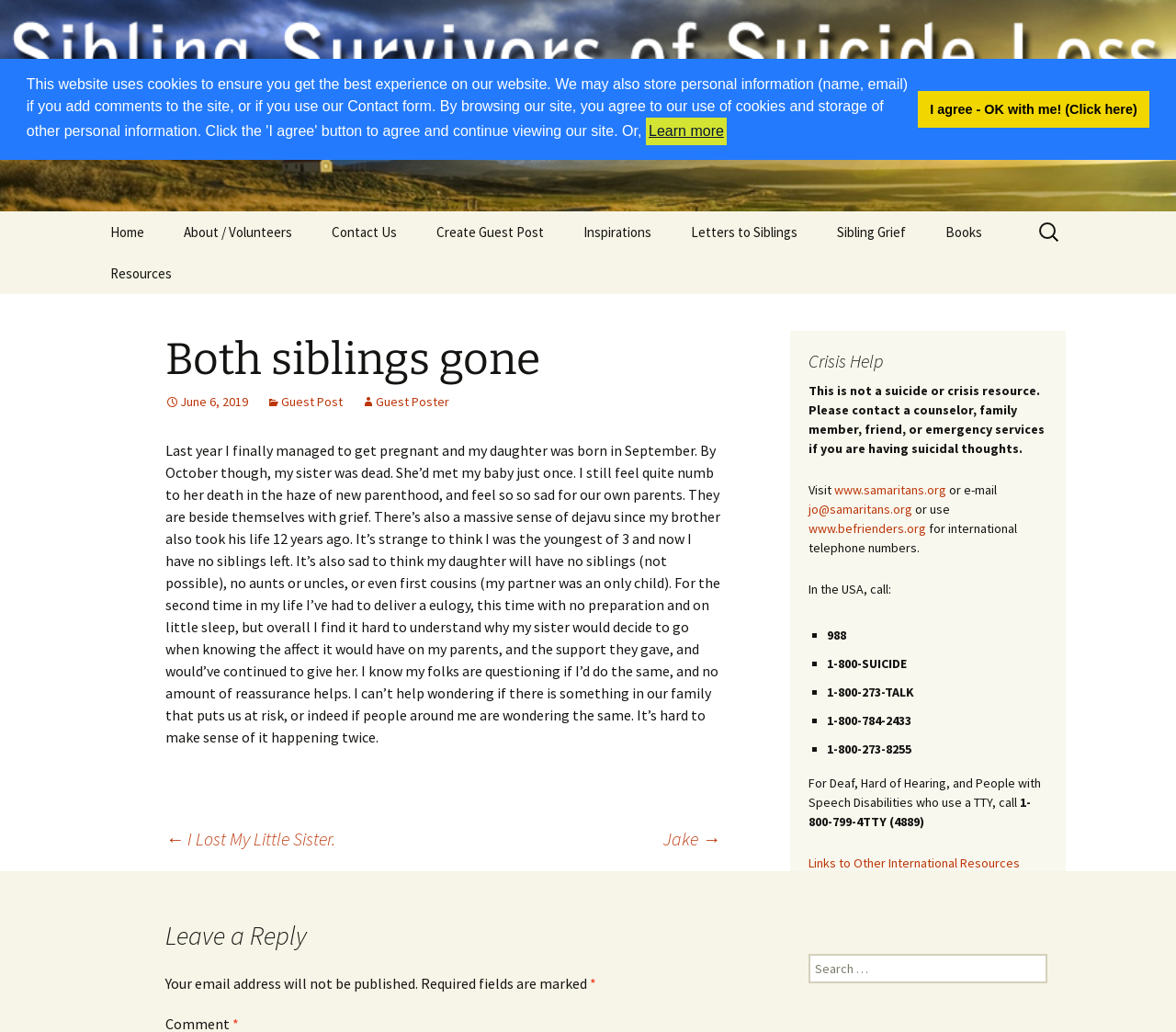Determine the bounding box coordinates (top-left x, top-left y, bottom-right x, bottom-right y) of the UI element described in the following text: Letters to Siblings

[0.572, 0.205, 0.694, 0.245]